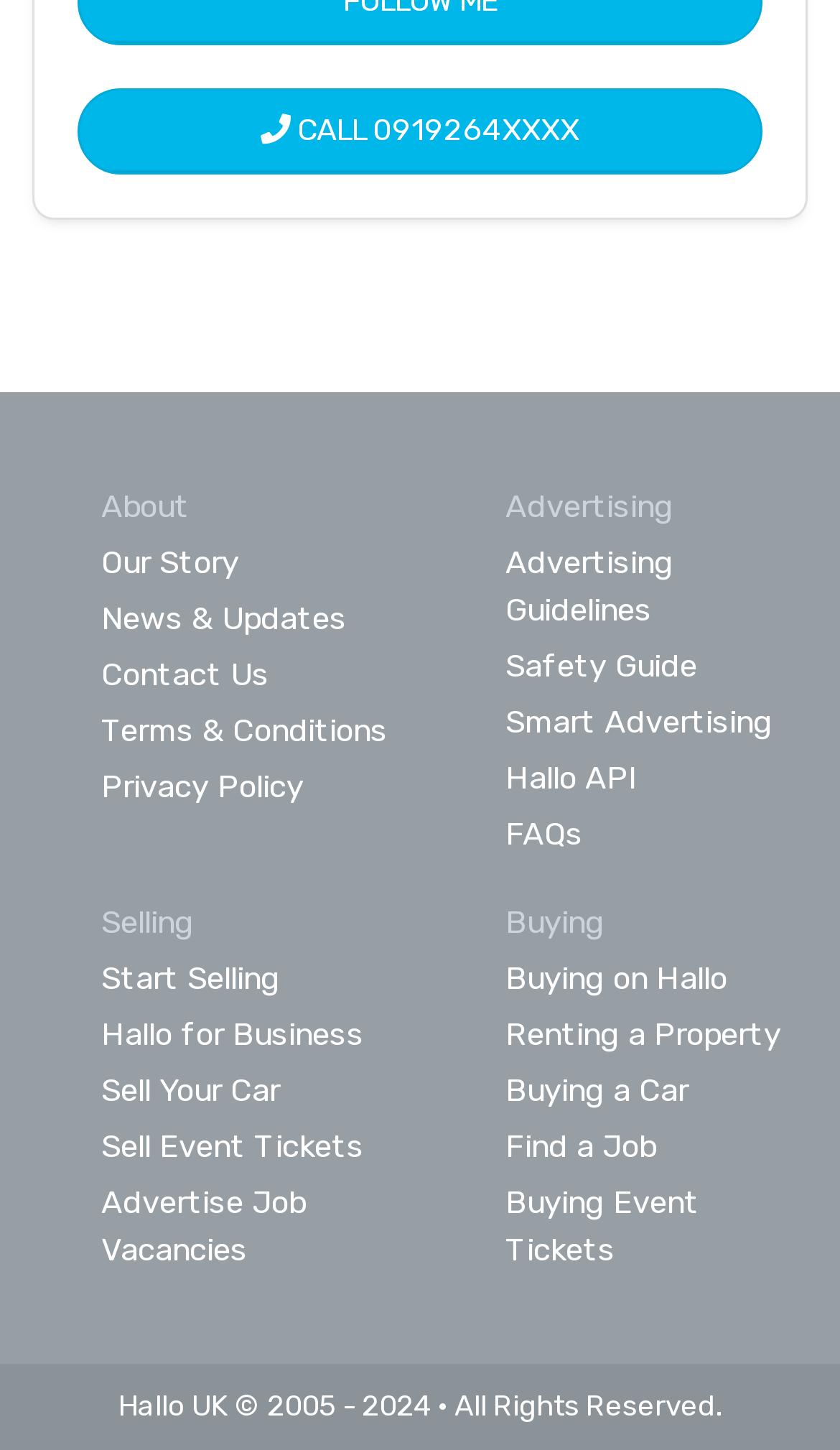What are the main categories on this webpage?
Using the visual information from the image, give a one-word or short-phrase answer.

About, Advertising, Selling, Buying